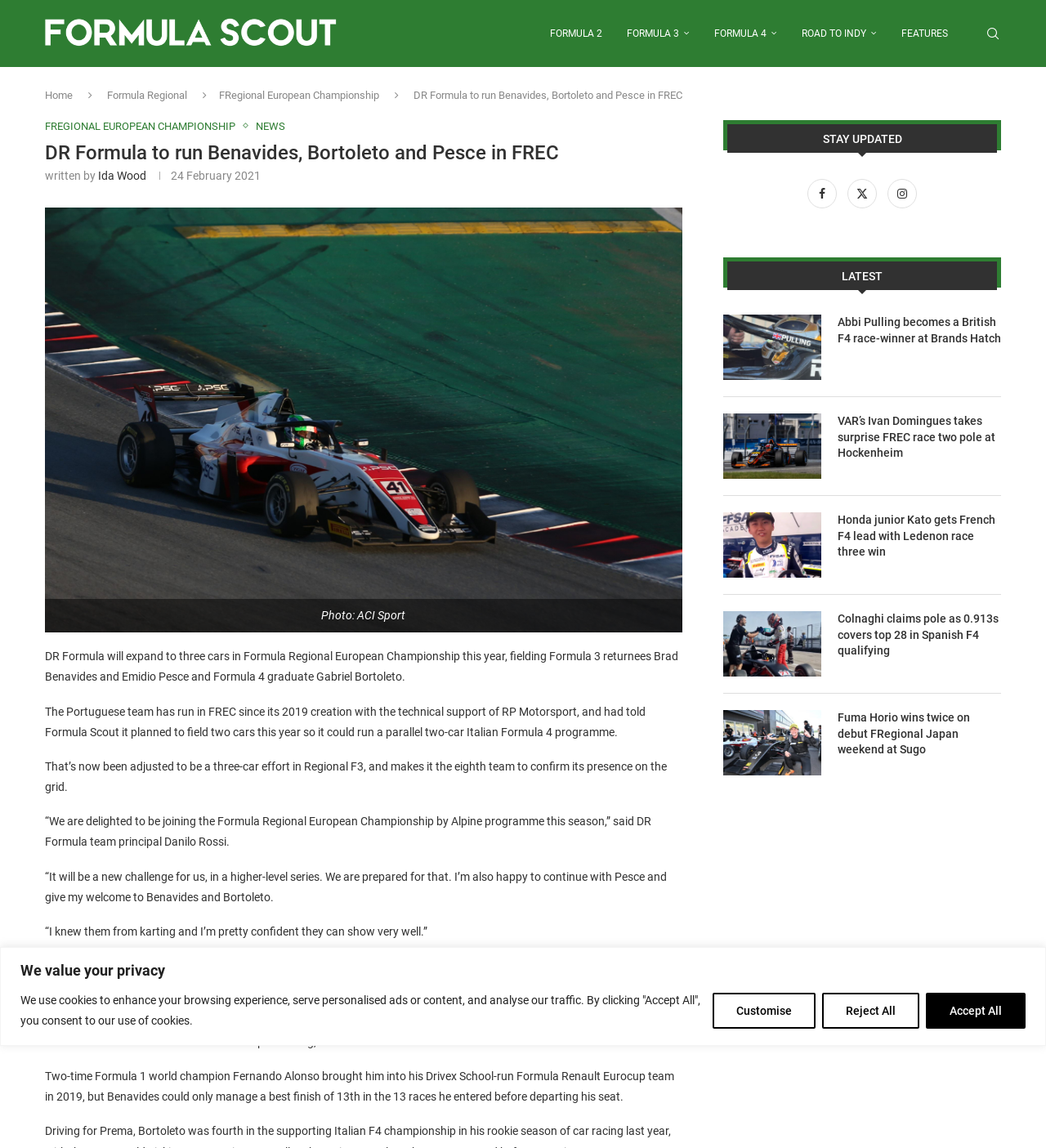Locate the bounding box coordinates of the element that should be clicked to execute the following instruction: "Check the Facebook link".

[0.768, 0.163, 0.806, 0.174]